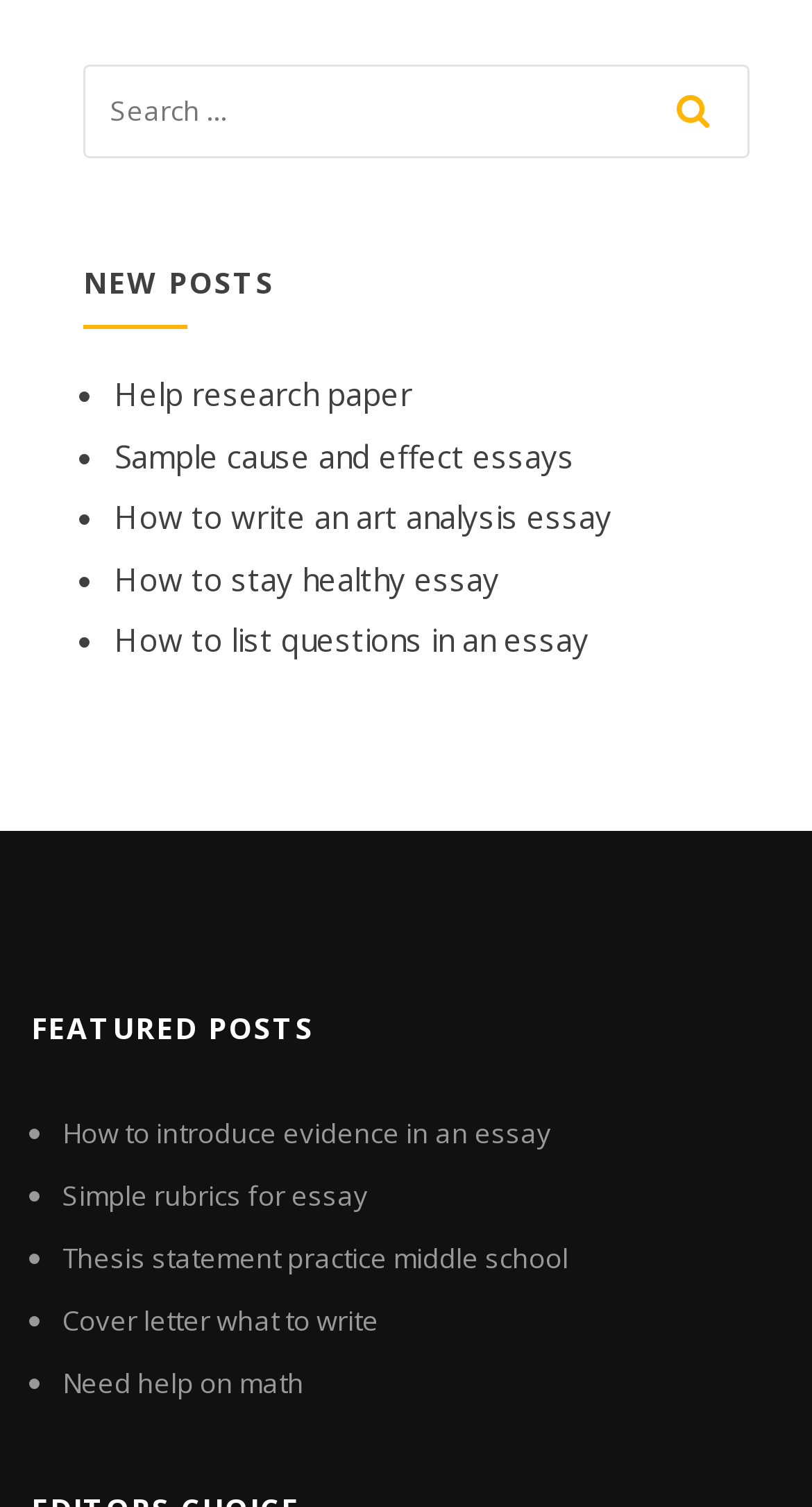What is the last link on the webpage?
Answer the question with a single word or phrase, referring to the image.

Need help on math